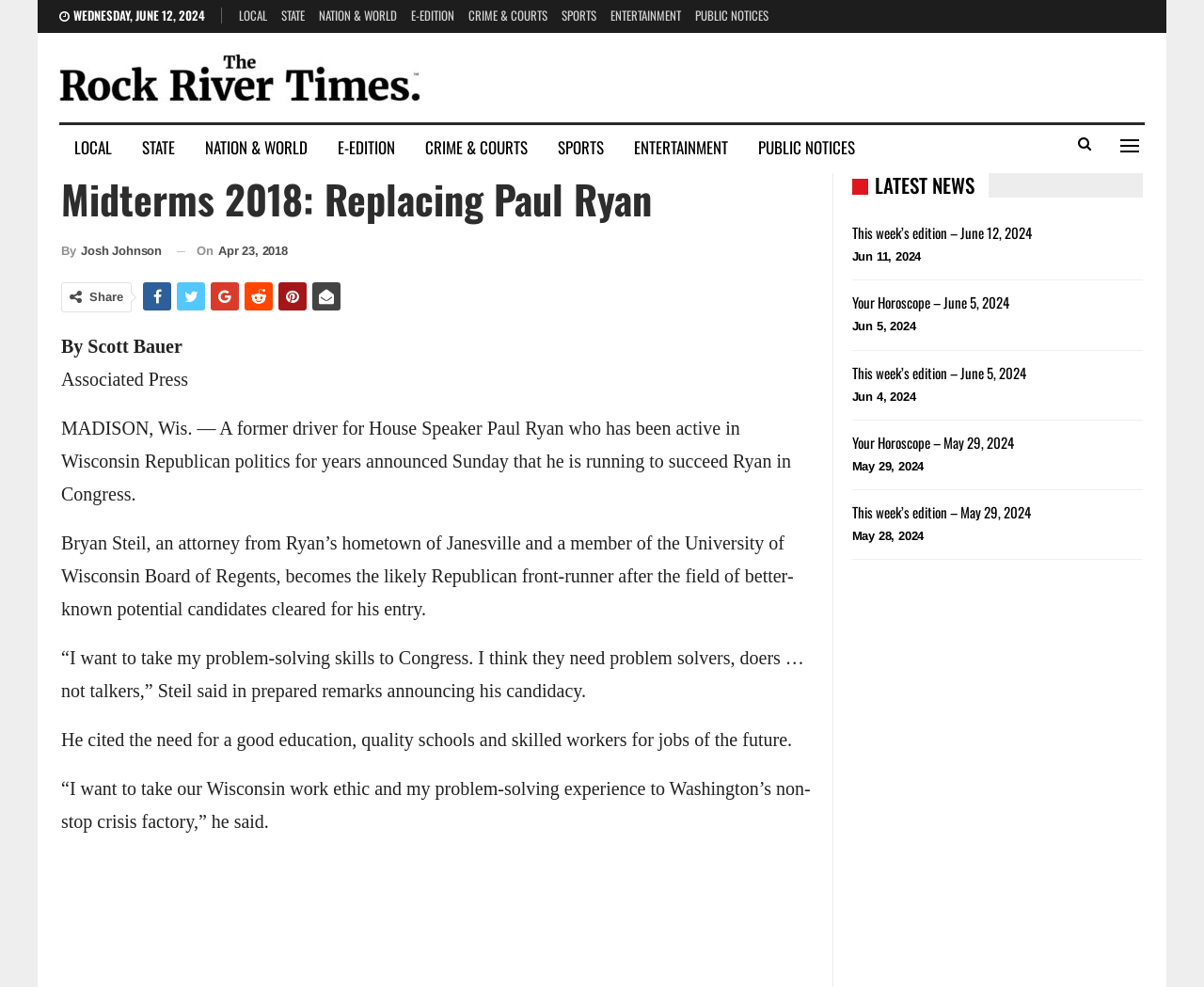Please find and give the text of the main heading on the webpage.

Midterms 2018: Replacing Paul Ryan